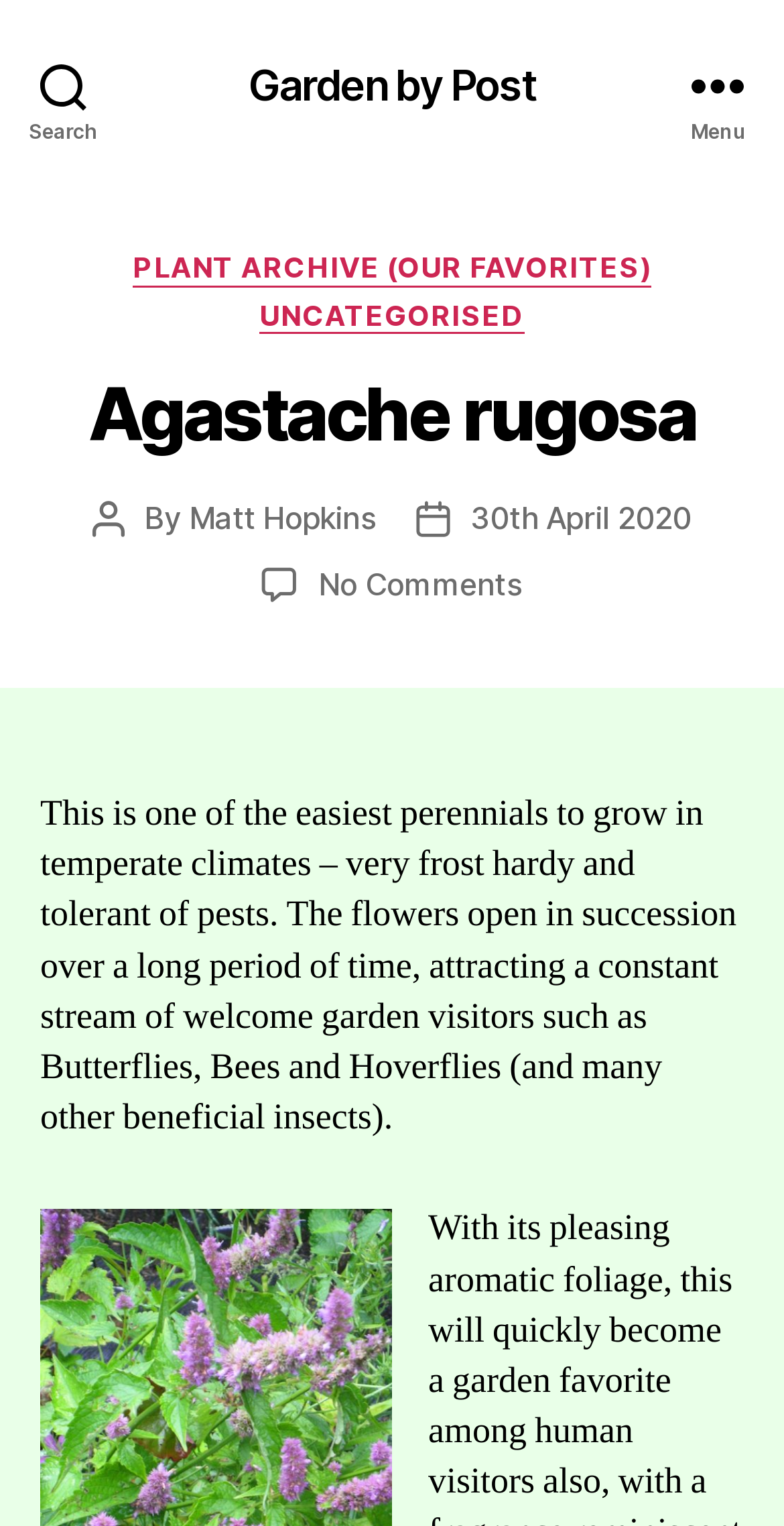Please find the bounding box coordinates of the element that you should click to achieve the following instruction: "Click the Search button". The coordinates should be presented as four float numbers between 0 and 1: [left, top, right, bottom].

[0.0, 0.0, 0.162, 0.111]